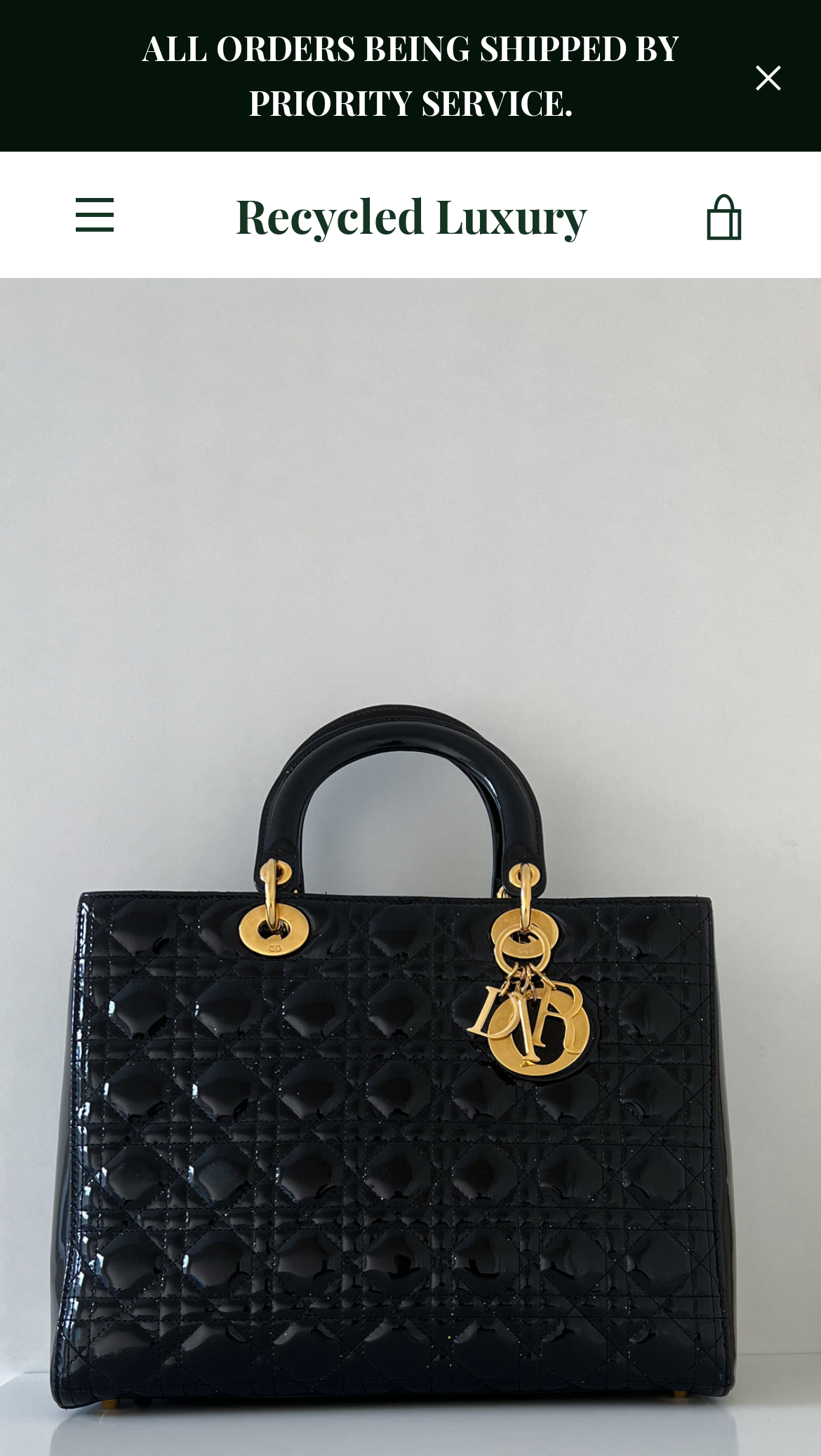Please identify the bounding box coordinates of the clickable area that will allow you to execute the instruction: "Get in touch with the company".

[0.236, 0.197, 0.497, 0.22]